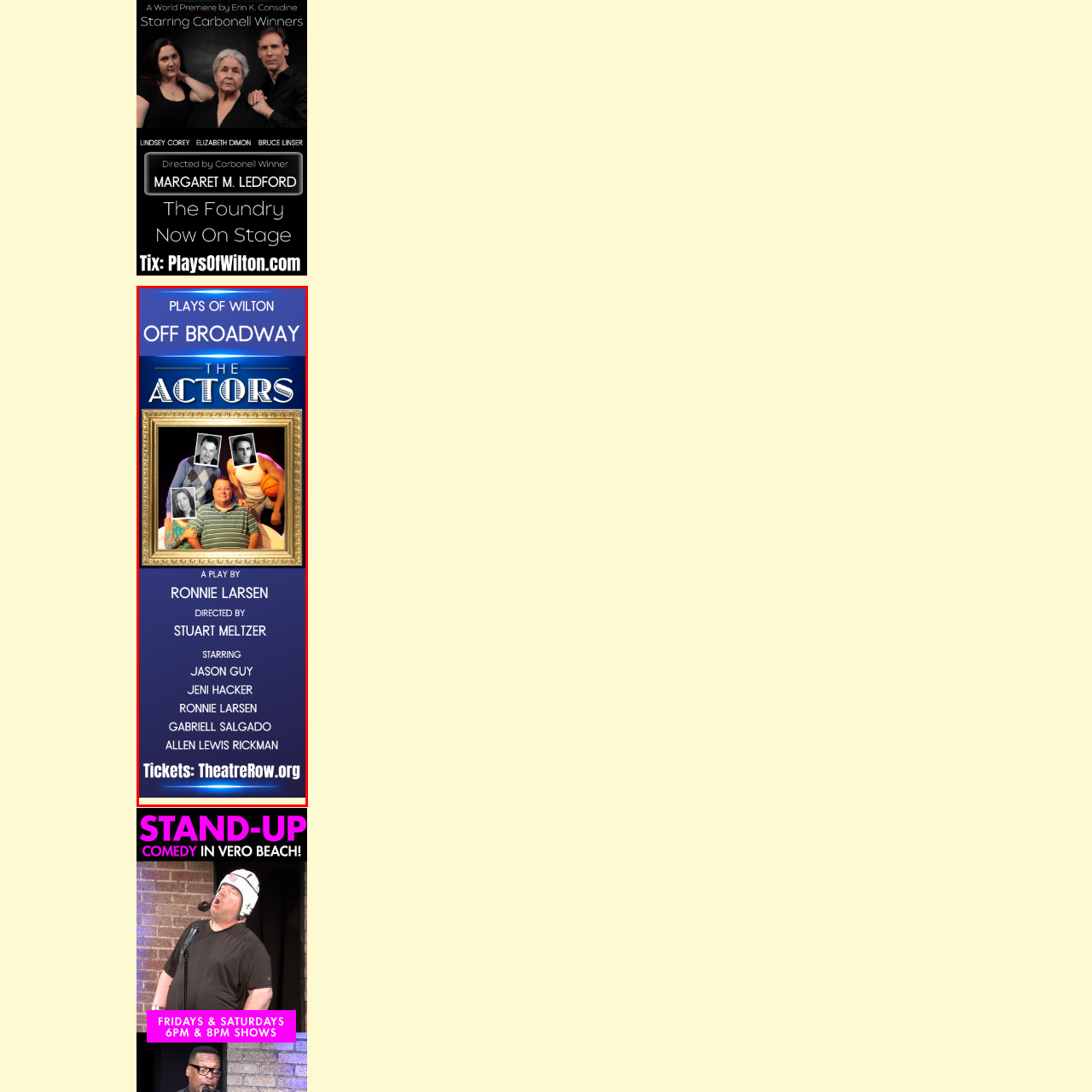How many cast members are mentioned in the caption?
Observe the image within the red bounding box and generate a detailed answer, ensuring you utilize all relevant visual cues.

The caption lists the names of the cast members, including Jason Guy, Jeni Hacker, Ronnie Larsen, Gabriell Salgado, and Allen Lewis Rickman, which totals to 5 cast members.